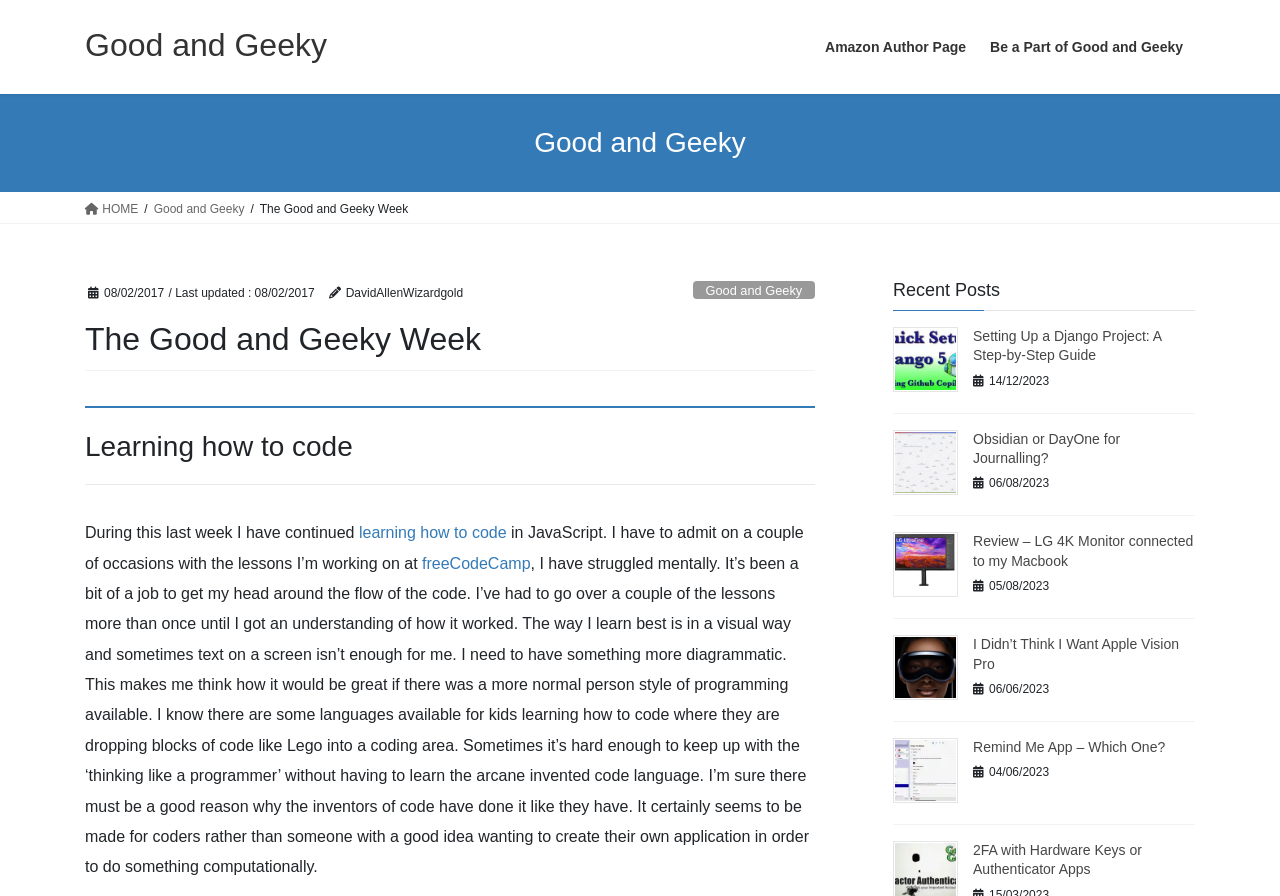What is the name of the website mentioned in the first blog post?
Could you answer the question with a detailed and thorough explanation?

The name of the website mentioned in the first blog post can be found in the text, where it is written as 'I have struggled mentally... with the lessons I’m working on at freeCodeCamp'.